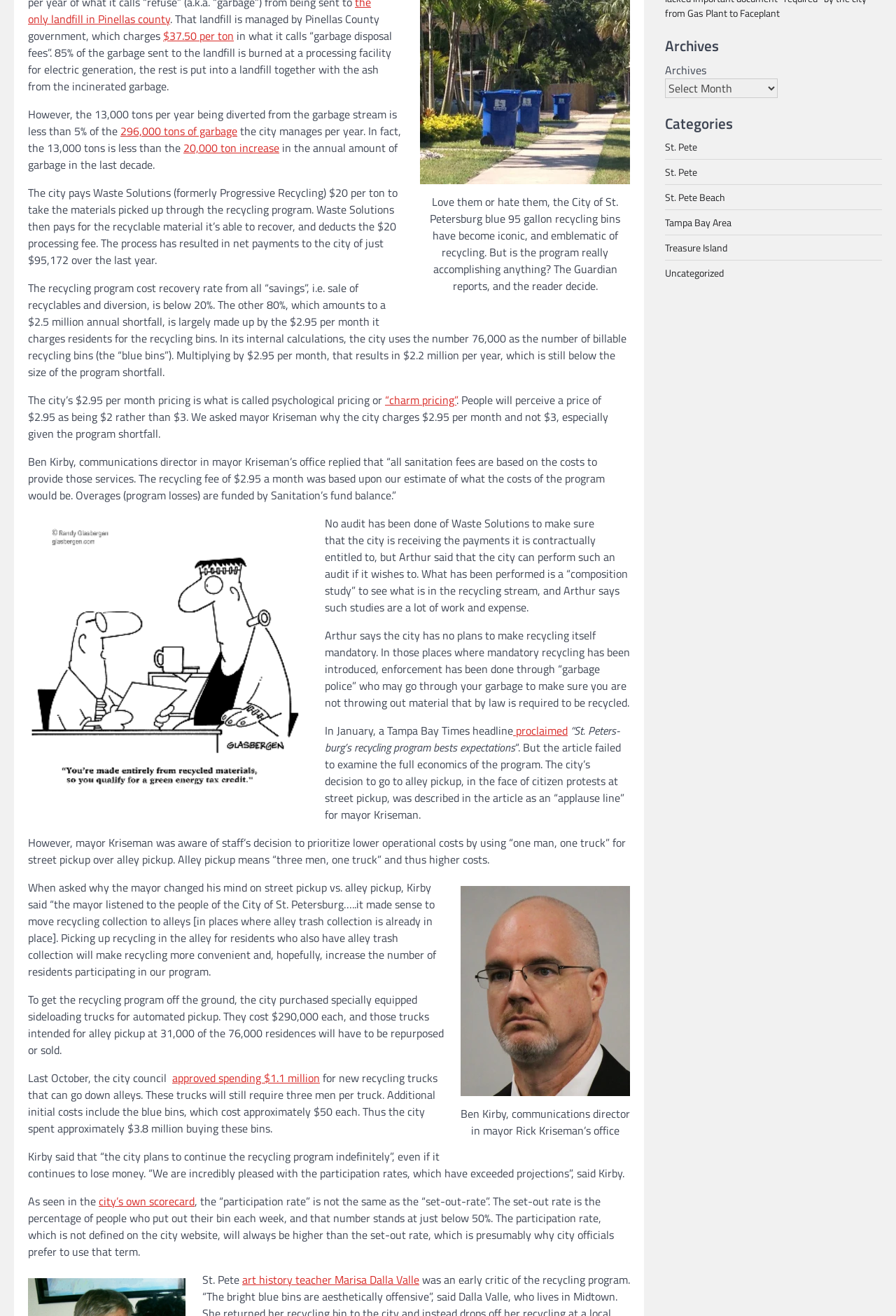Please provide the bounding box coordinate of the region that matches the element description: 20,000 ton increase. Coordinates should be in the format (top-left x, top-left y, bottom-right x, bottom-right y) and all values should be between 0 and 1.

[0.205, 0.106, 0.312, 0.119]